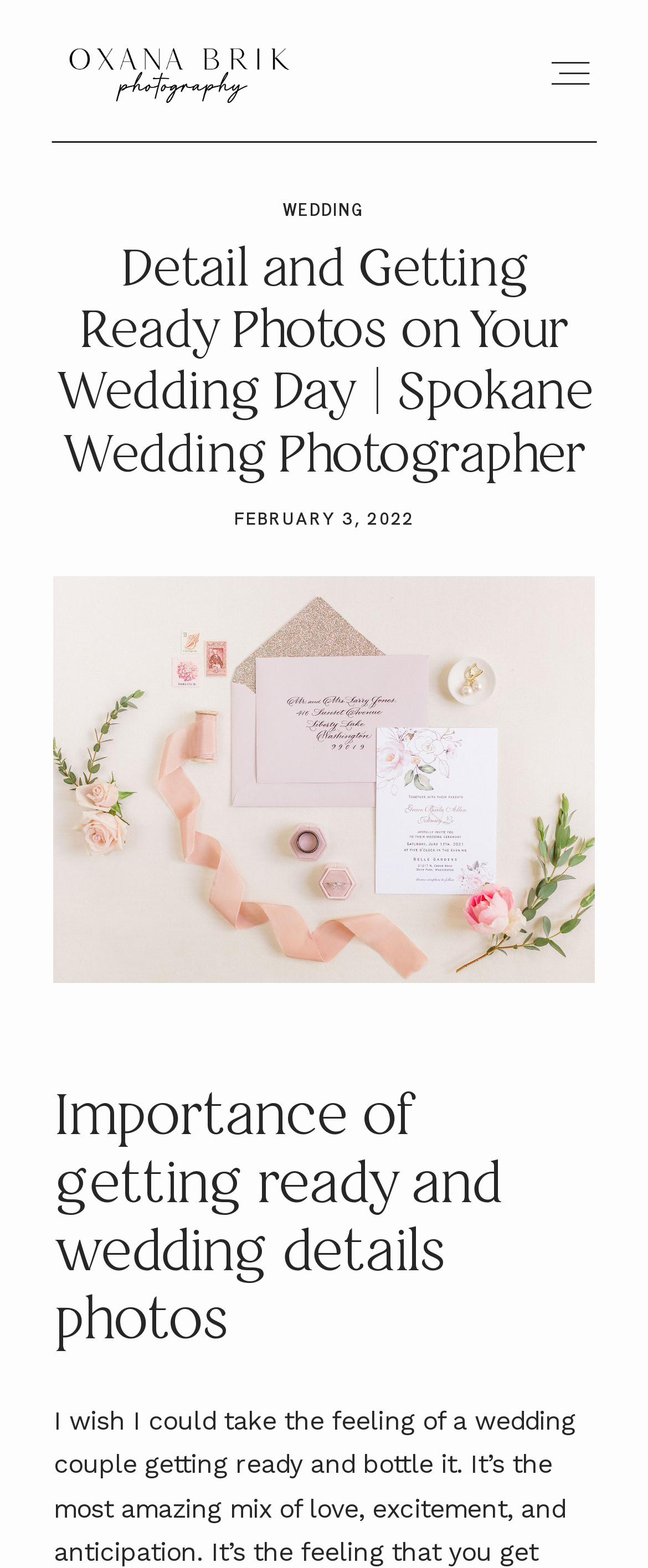Locate the bounding box coordinates of the clickable region to complete the following instruction: "view portfolio."

[0.083, 0.265, 0.292, 0.284]